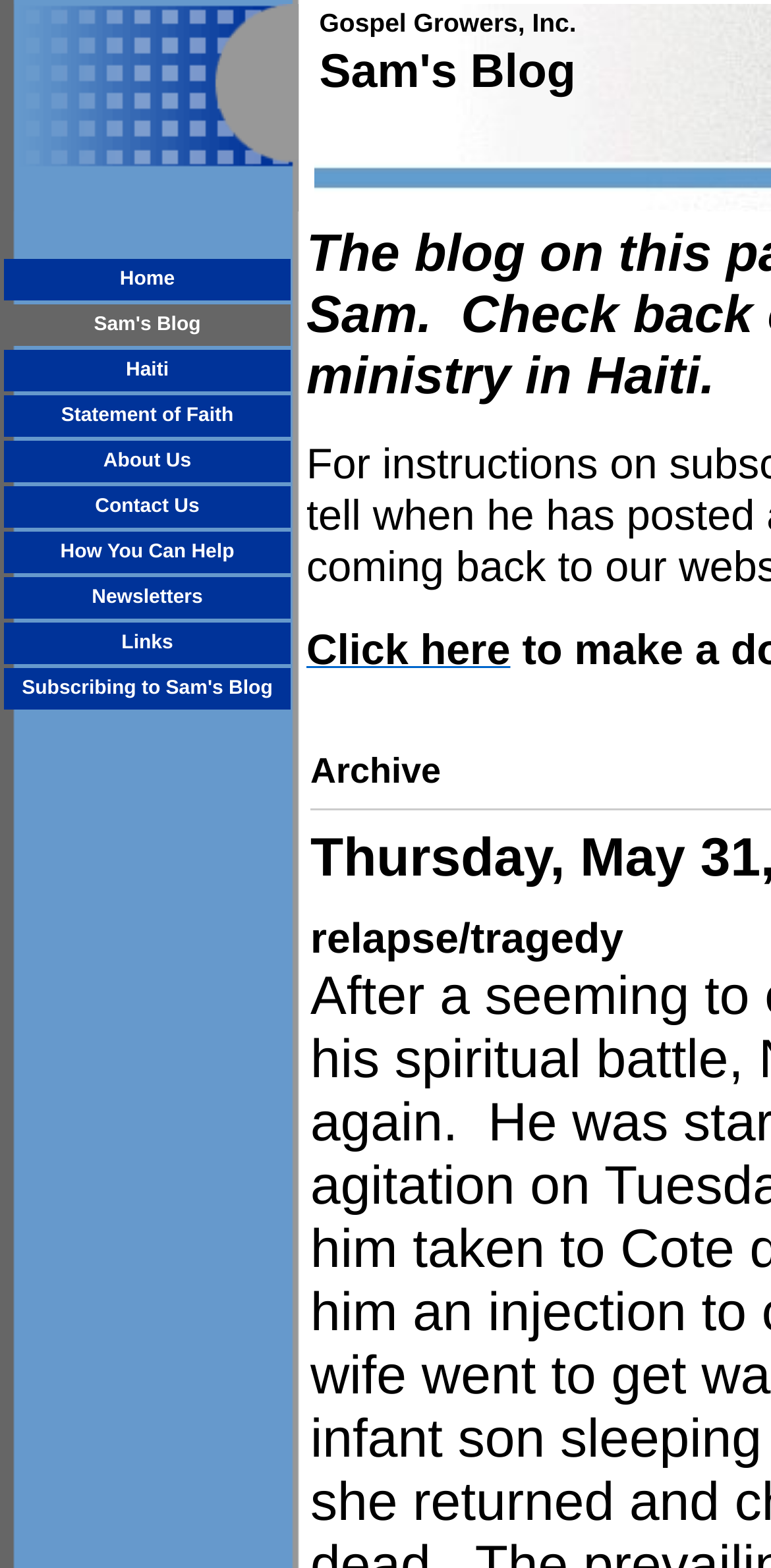Using a single word or phrase, answer the following question: 
What is the last link in the table?

Subscribing to Sam's Blog